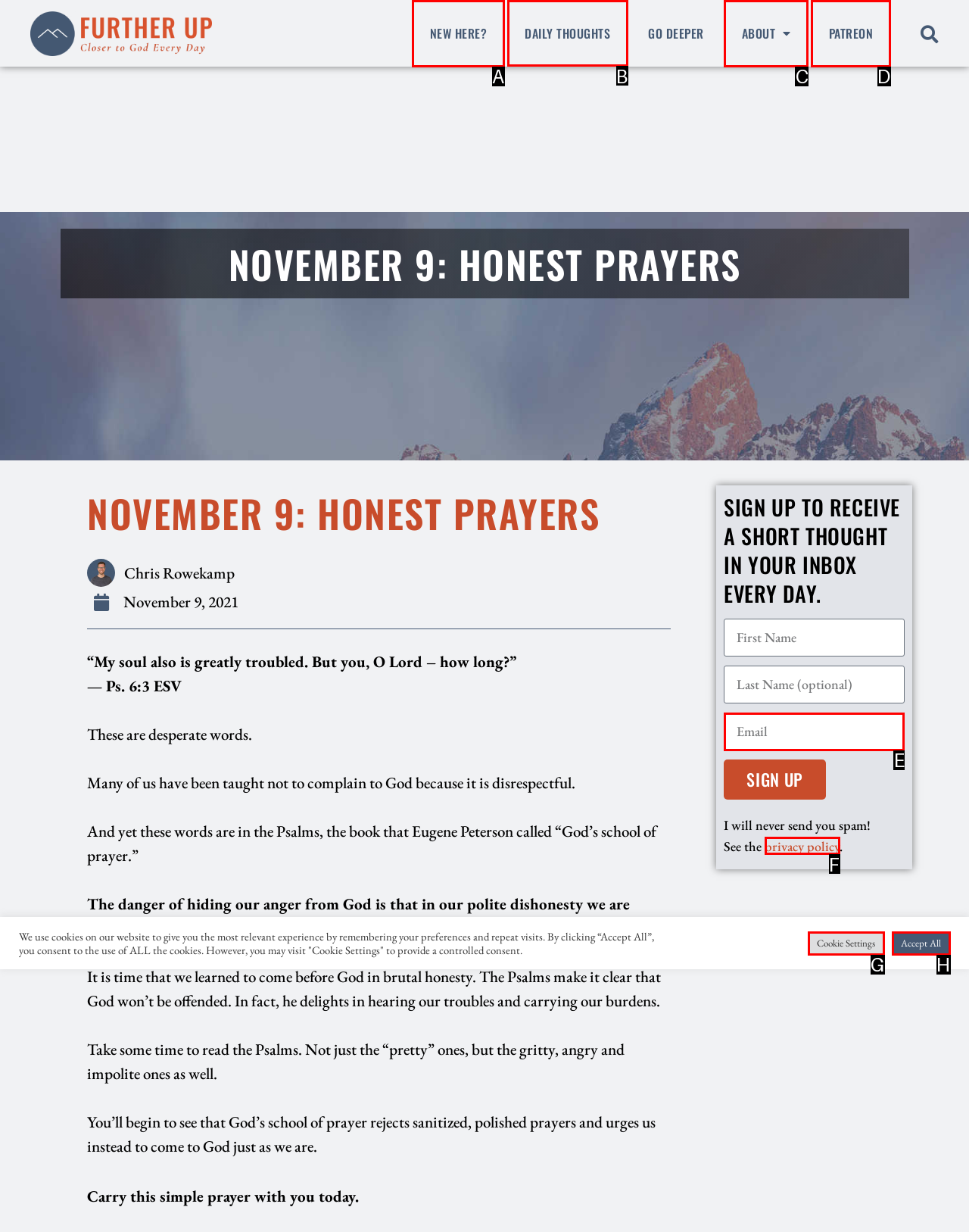Tell me the letter of the UI element I should click to accomplish the task: Click the 'DAILY THOUGHTS' link based on the choices provided in the screenshot.

B